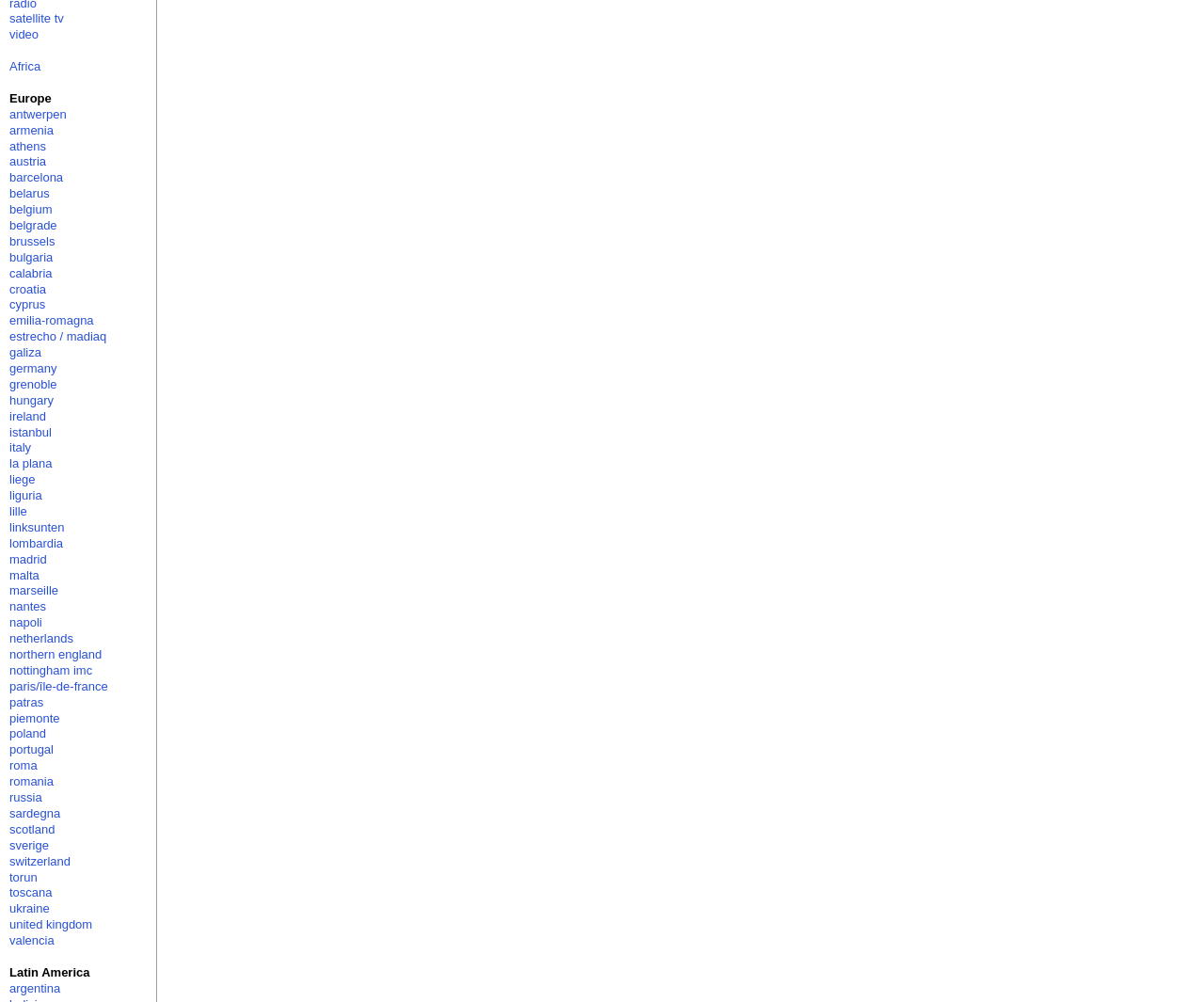Can you find the bounding box coordinates for the UI element given this description: "madrid"? Provide the coordinates as four float numbers between 0 and 1: [left, top, right, bottom].

[0.008, 0.551, 0.039, 0.565]